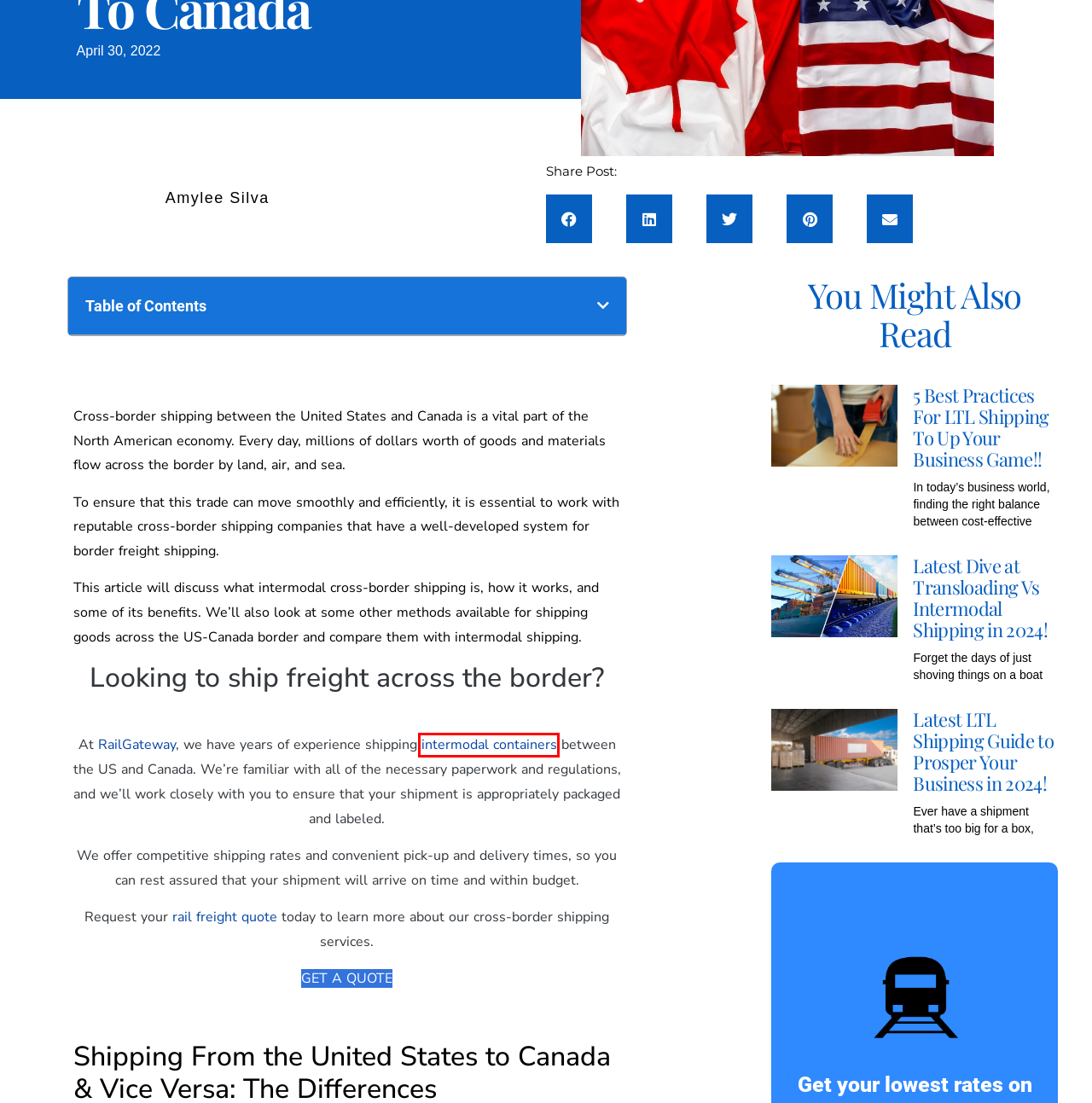You are given a screenshot of a webpage with a red bounding box around an element. Choose the most fitting webpage description for the page that appears after clicking the element within the red bounding box. Here are the candidates:
A. The Intermodal Container: Everything you need to know
B. Latest LTL Shipping Guide to Prosper Your Business In 2024!
C. Blogs | RailGateway
D. 5 Best Practices For LTL Shipping To Up Your Business Game!!
E. Canada | United States Trade Representative
F. Latest Dive at Transloading Vs Intermodal Shipping in 2024!
G. Intermodal Rail Services | RailGateway.ca The #1 Choice in Canada
H. The #1 Choice in Canada for Intermodal Rail Shipping

A